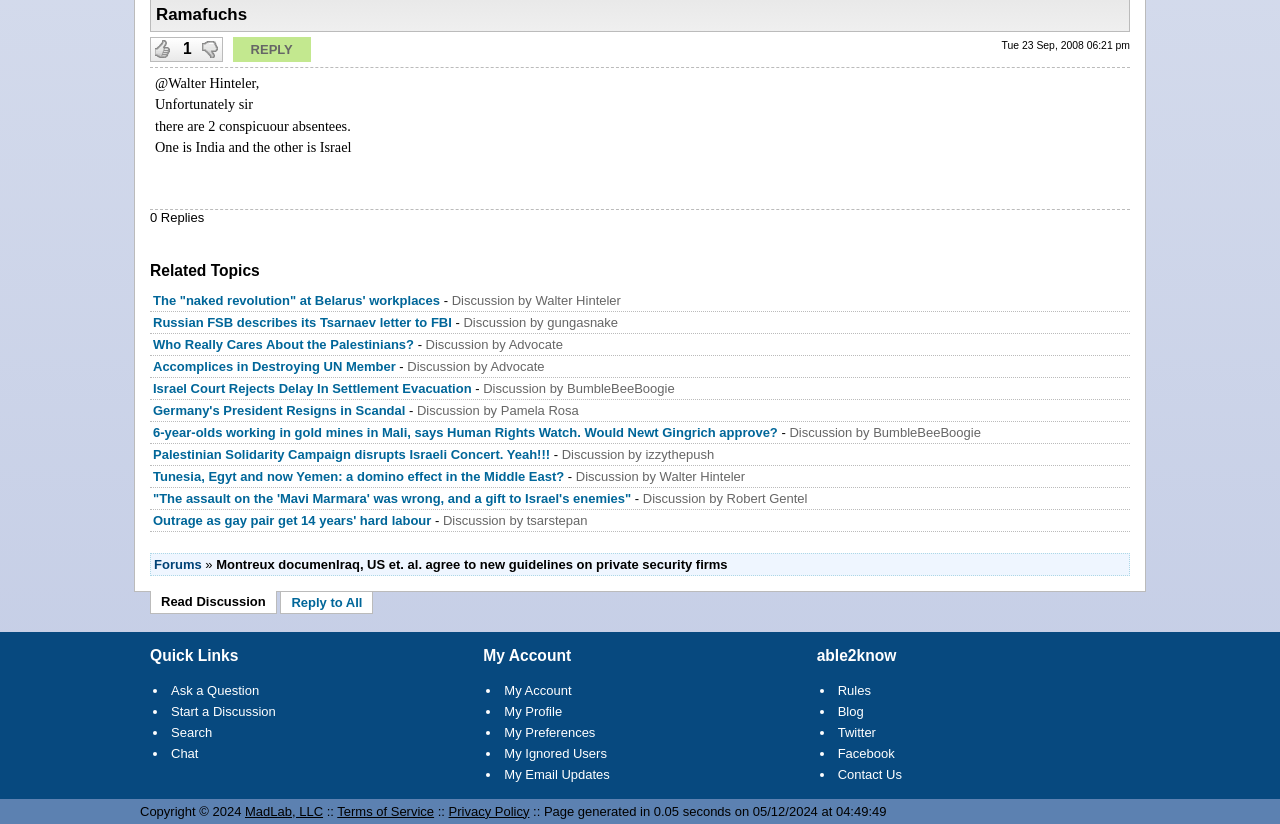Using the given element description, provide the bounding box coordinates (top-left x, top-left y, bottom-right x, bottom-right y) for the corresponding UI element in the screenshot: MadLab, LLC

[0.191, 0.975, 0.252, 0.993]